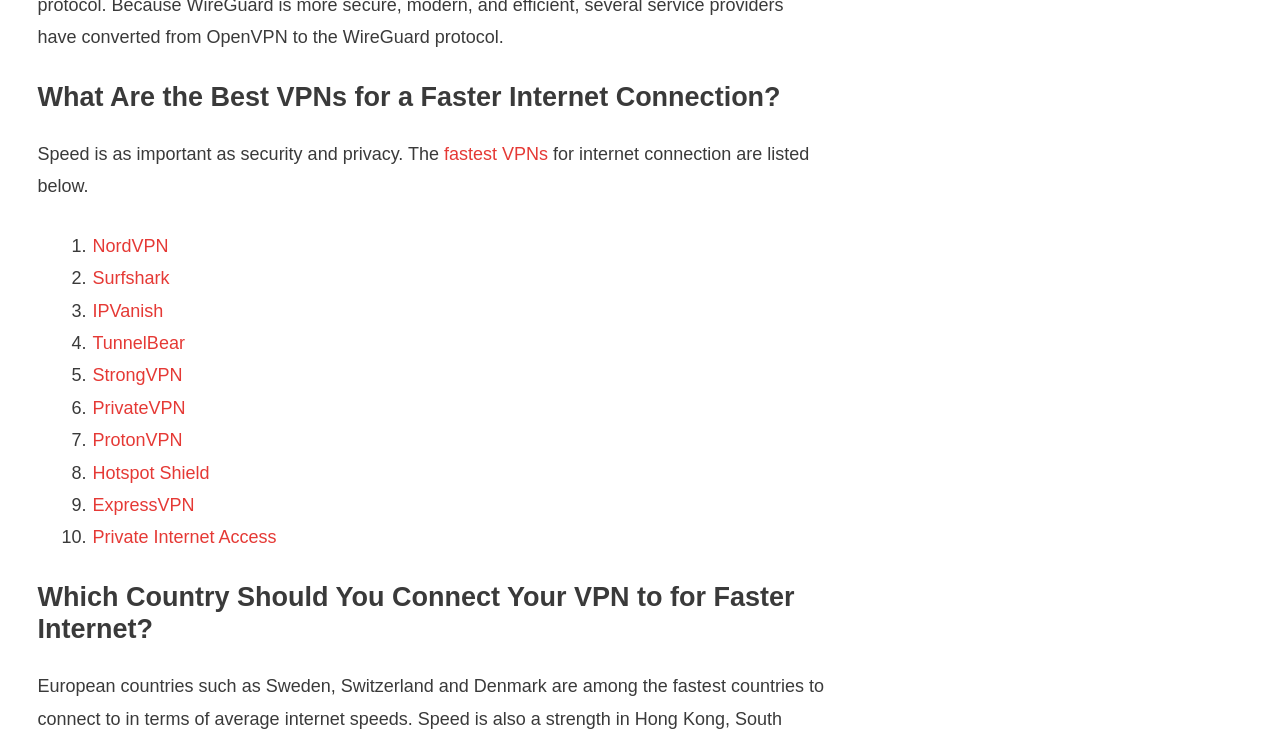What is the topic of the second heading on this webpage? Observe the screenshot and provide a one-word or short phrase answer.

Country to connect VPN for faster internet